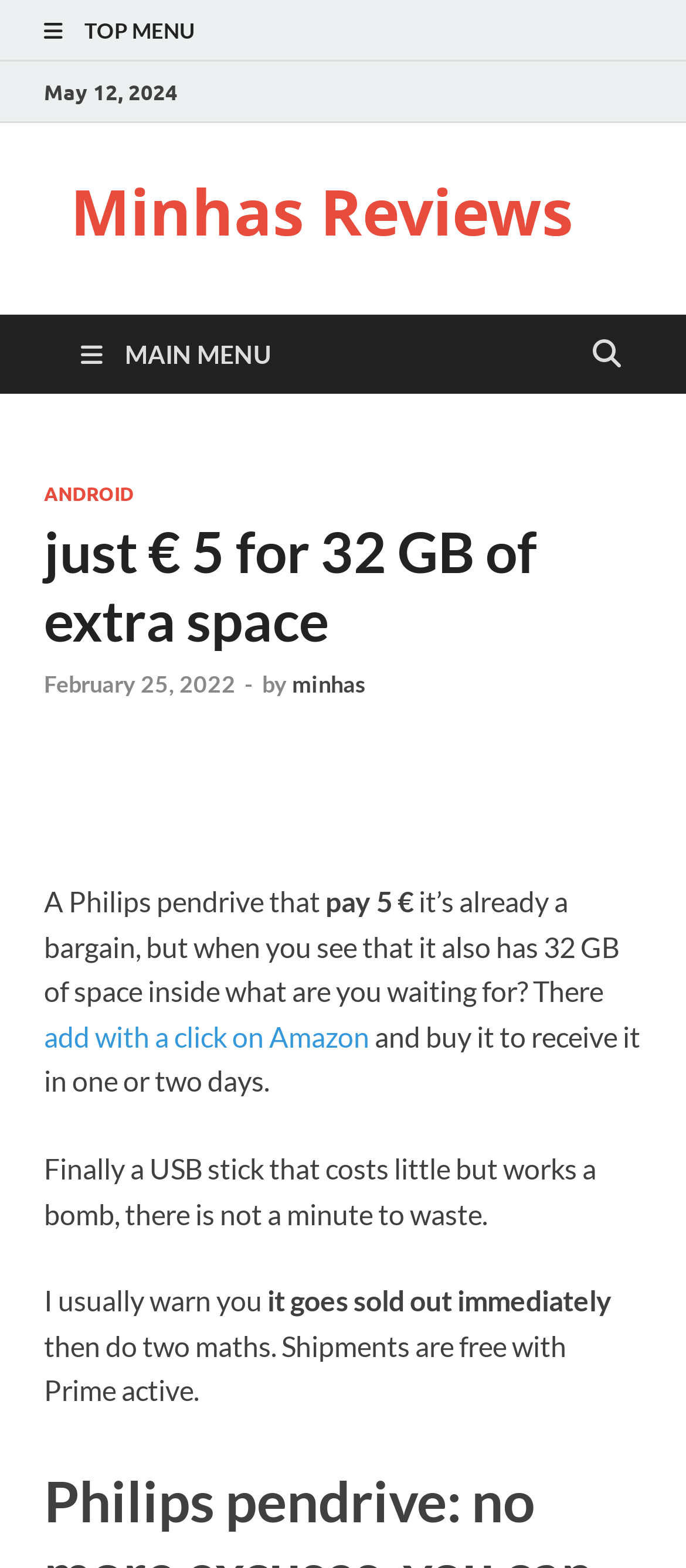Can you find and generate the webpage's heading?

just € 5 for 32 GB of extra space